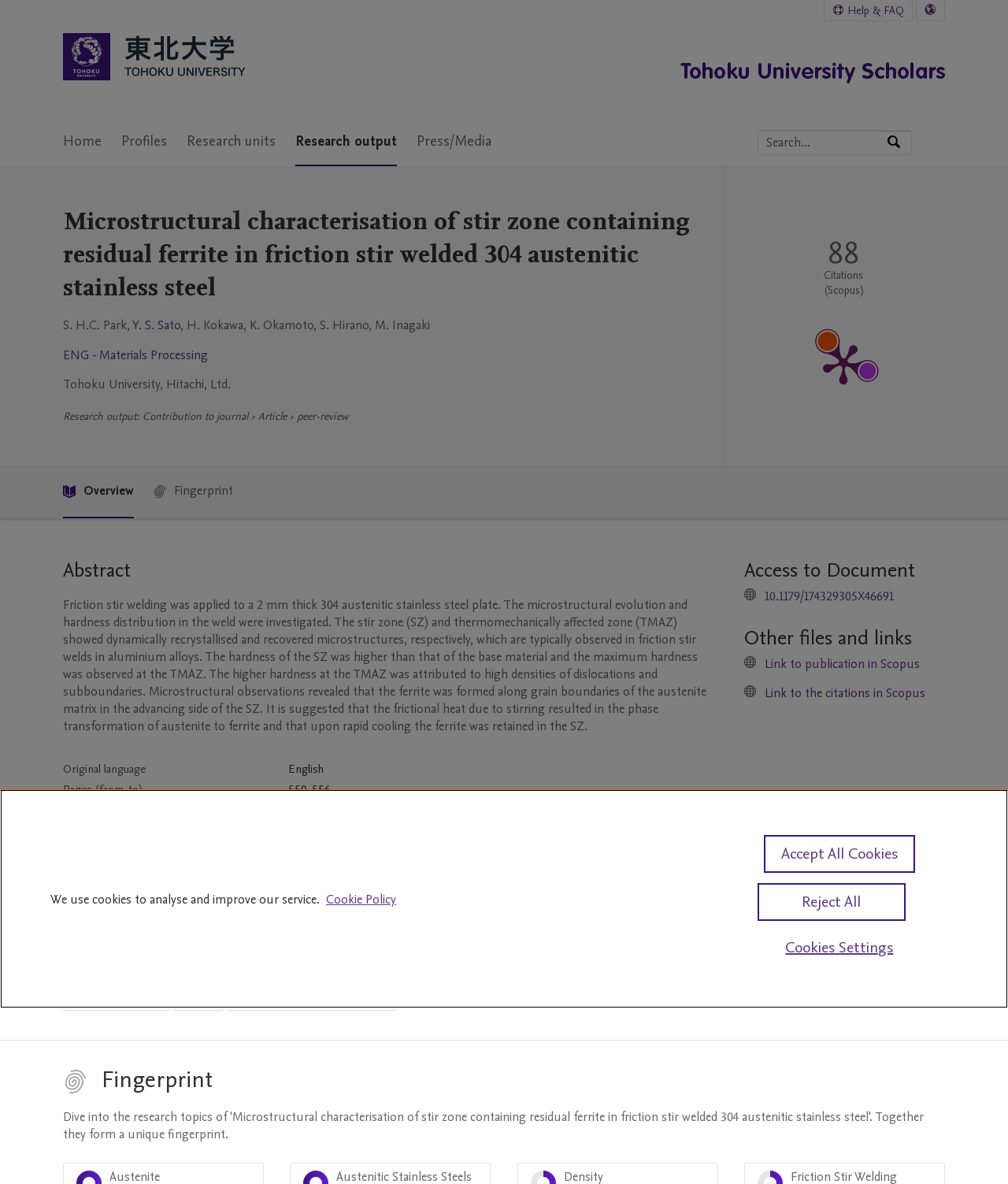What is the number of citations?
Look at the image and provide a short answer using one word or a phrase.

88